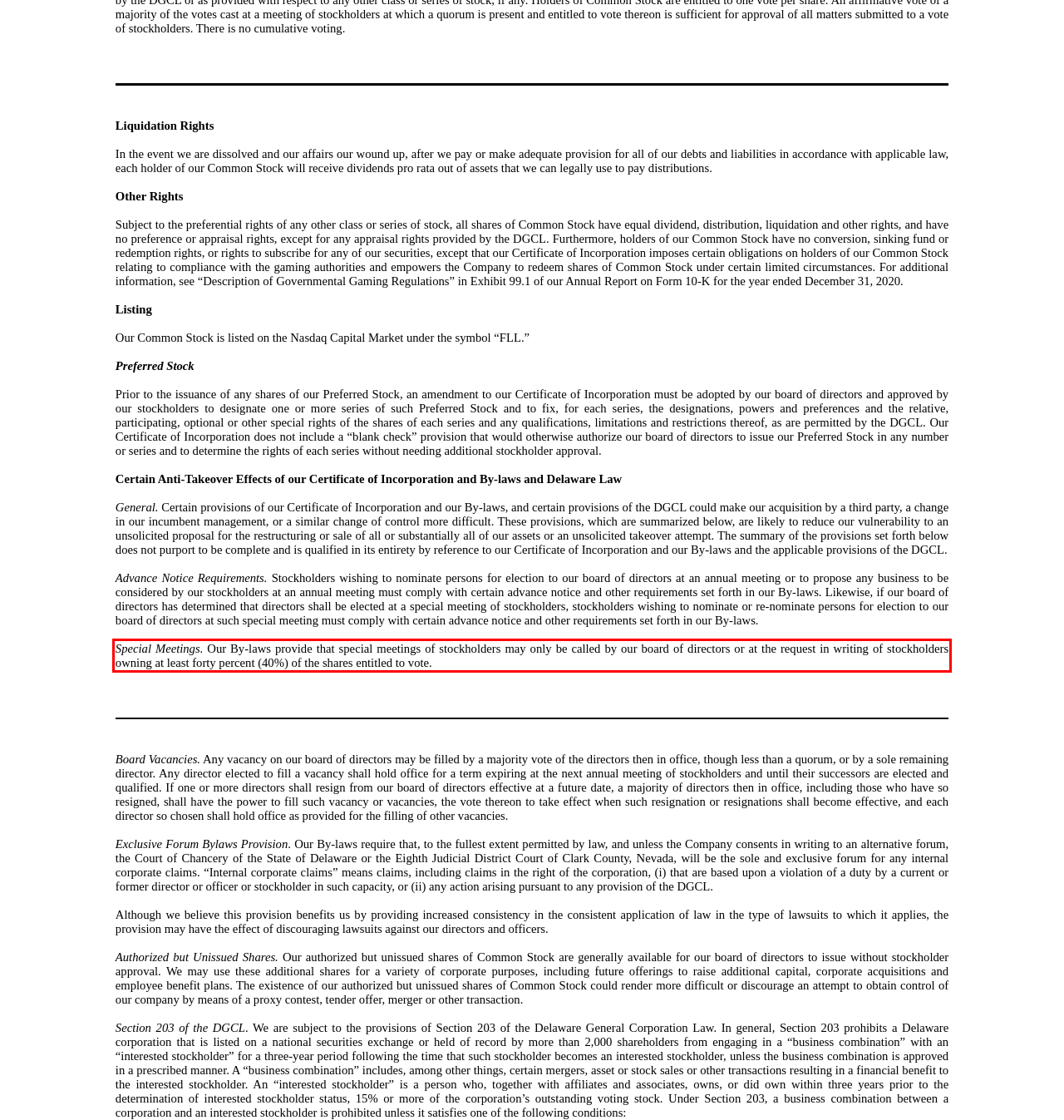Please extract the text content from the UI element enclosed by the red rectangle in the screenshot.

Special Meetings. Our By-laws provide that special meetings of stockholders may only be called by our board of directors or at the request in writing of stockholders owning at least forty percent (40%) of the shares entitled to vote.